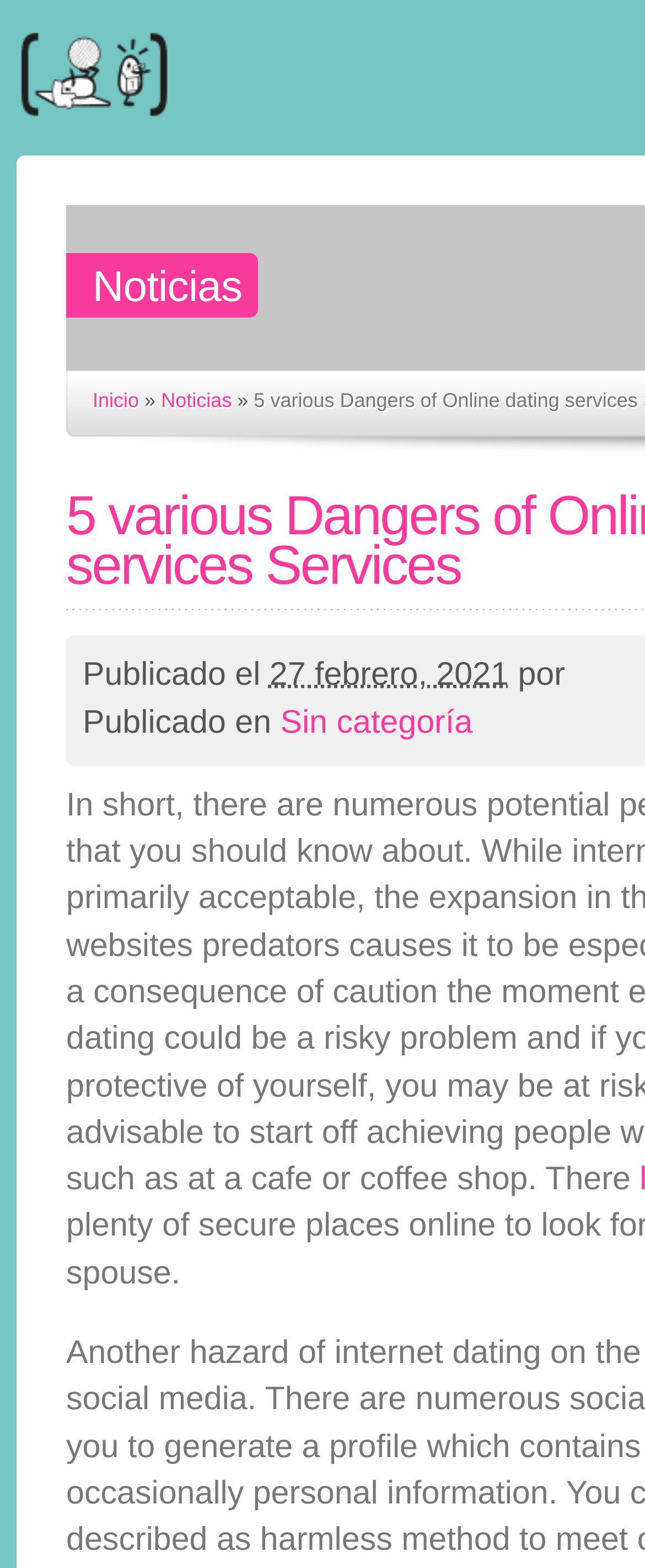How many navigation links are at the top of the webpage? Observe the screenshot and provide a one-word or short phrase answer.

3